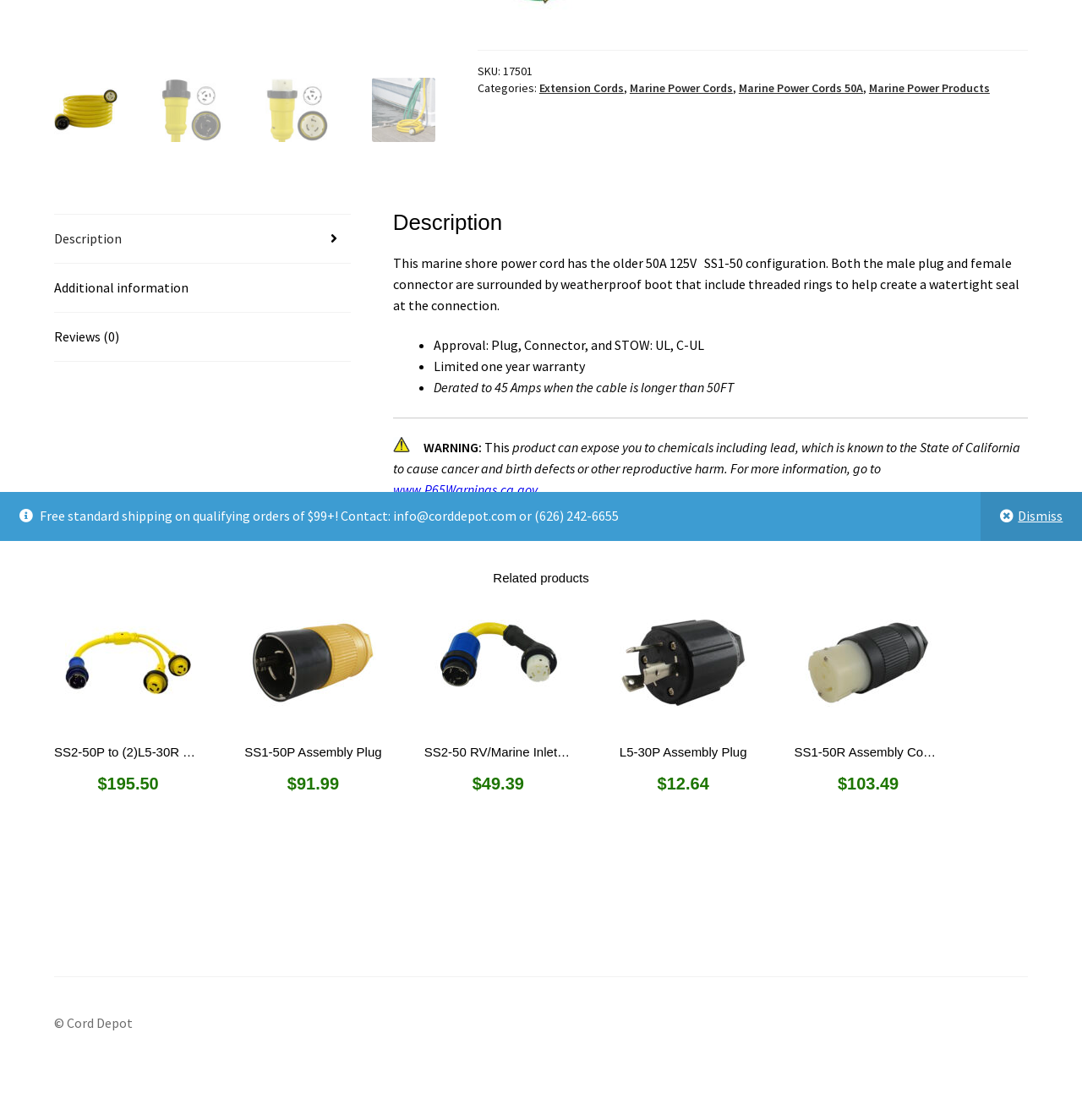Extract the bounding box coordinates for the UI element described by the text: "L5-30P Assembly Plug $12.64". The coordinates should be in the form of [left, top, right, bottom] with values between 0 and 1.

[0.563, 0.535, 0.7, 0.71]